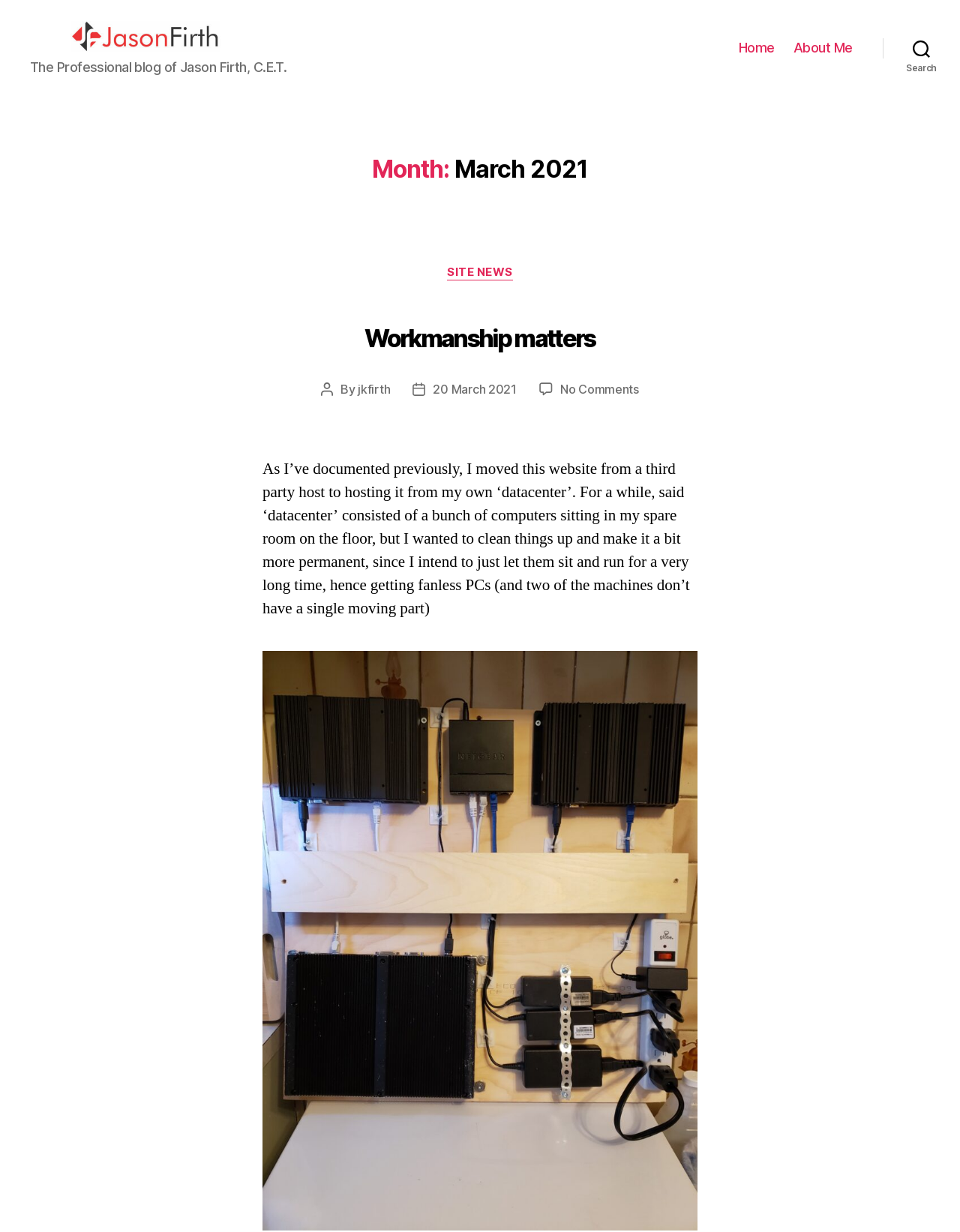What is the category of the post 'Workmanship matters'?
Kindly offer a comprehensive and detailed response to the question.

The category of the post 'Workmanship matters' can be determined by looking at the link 'SITE NEWS' which is located near the heading 'Workmanship matters'.